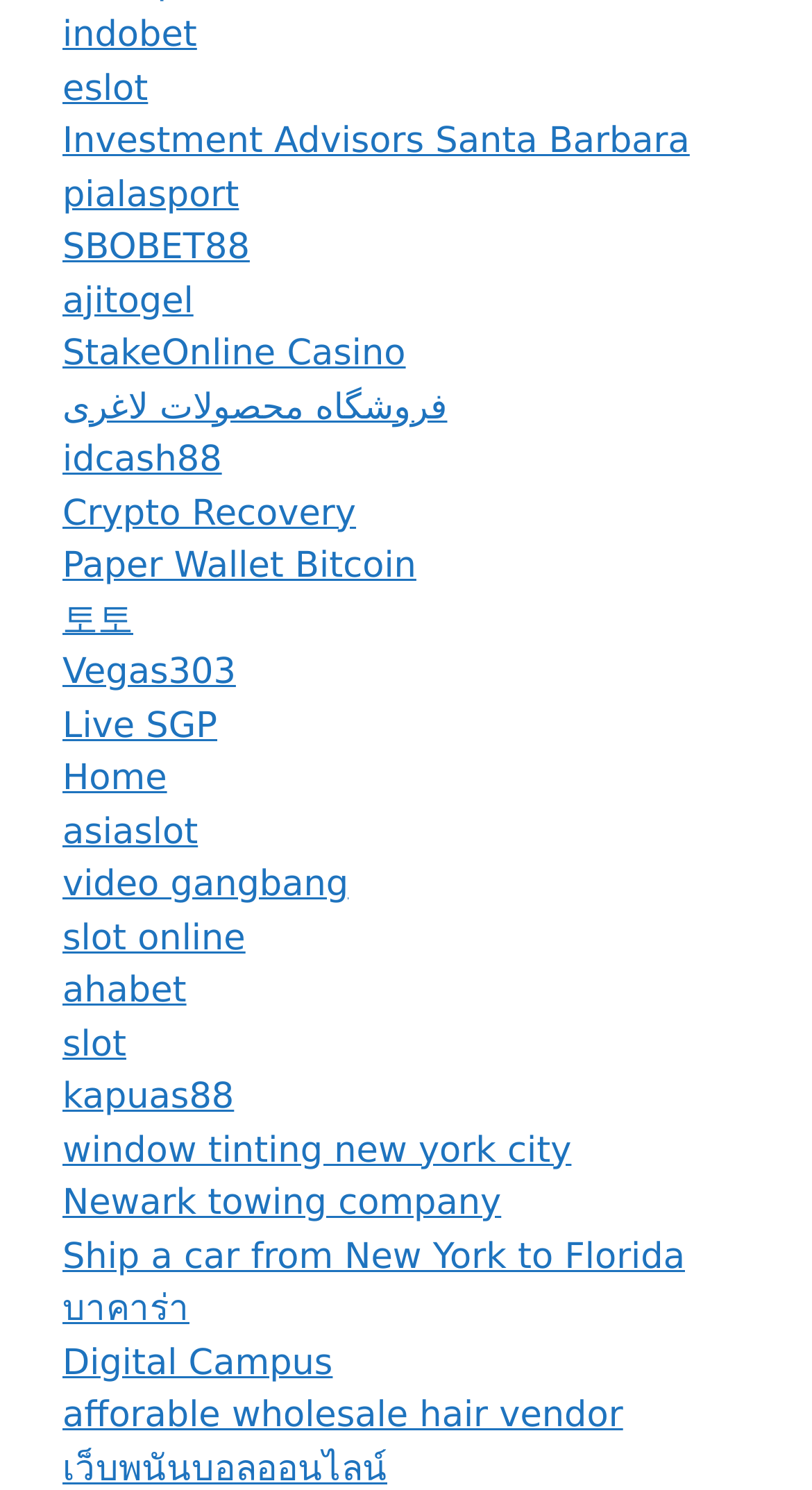Please find the bounding box coordinates of the element that must be clicked to perform the given instruction: "explore Crypto Recovery". The coordinates should be four float numbers from 0 to 1, i.e., [left, top, right, bottom].

[0.077, 0.33, 0.439, 0.358]